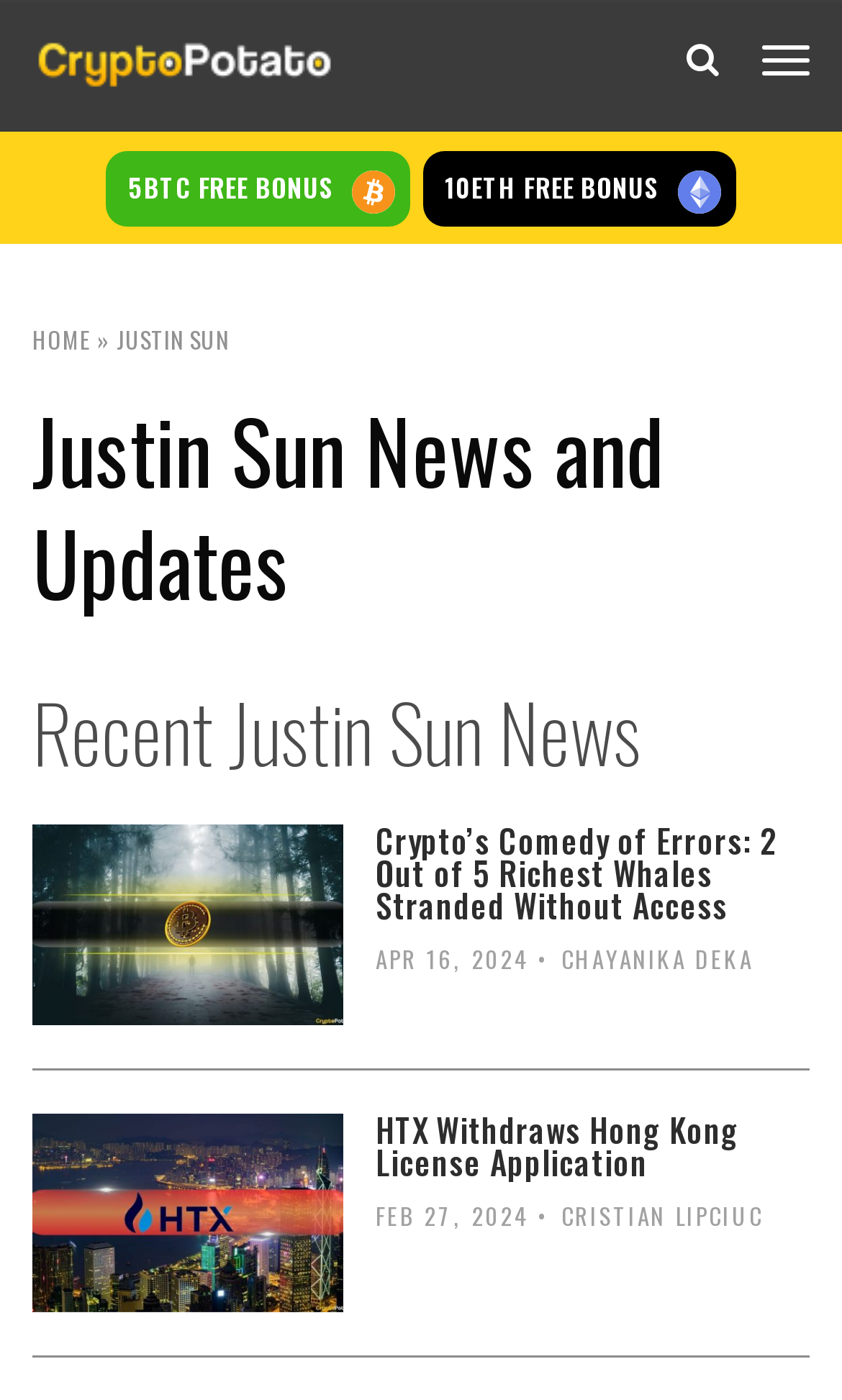Locate the UI element that matches the description Cristian Lipciuc in the webpage screenshot. Return the bounding box coordinates in the format (top-left x, top-left y, bottom-right x, bottom-right y), with values ranging from 0 to 1.

[0.667, 0.855, 0.906, 0.88]